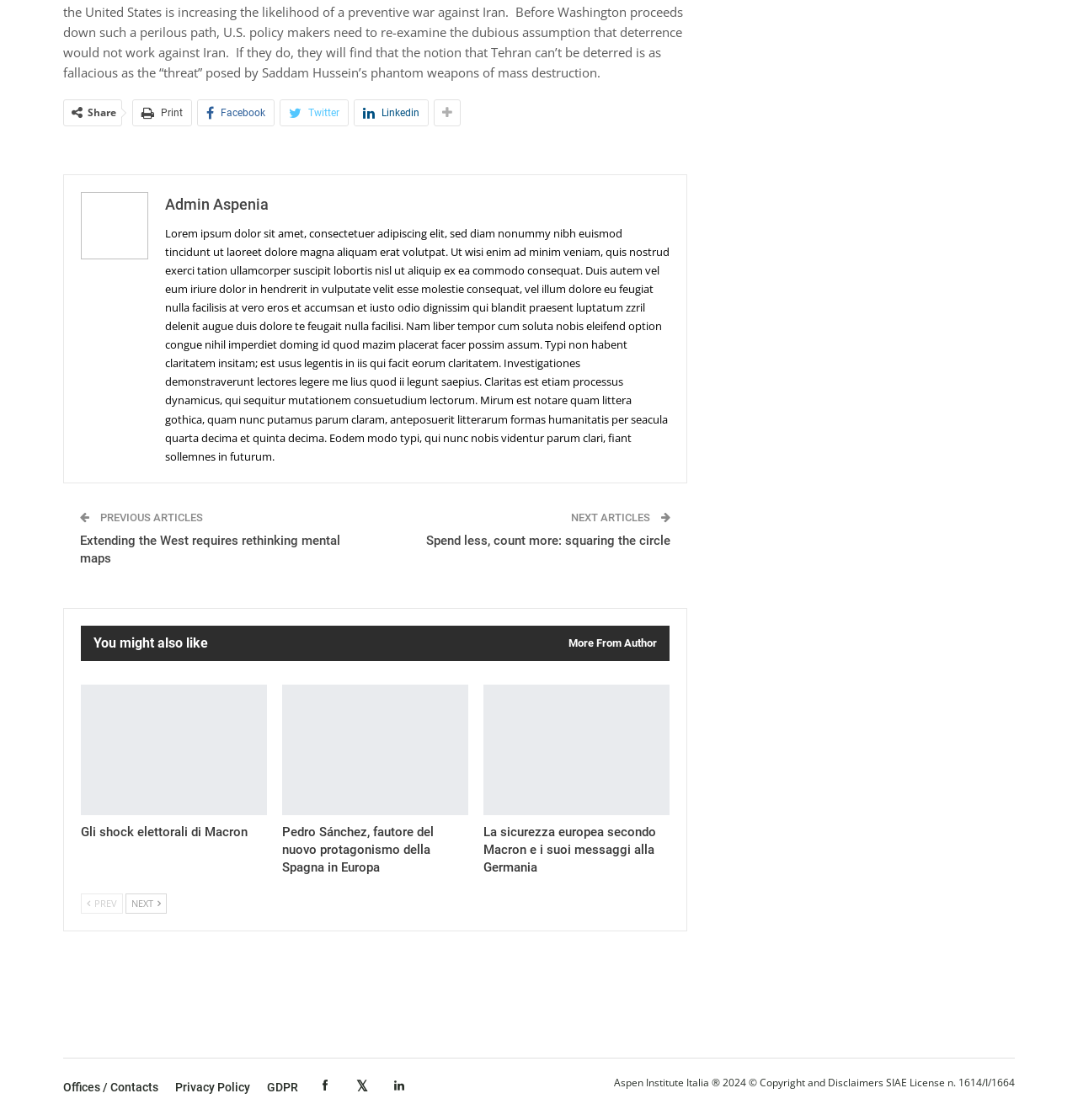Determine the coordinates of the bounding box for the clickable area needed to execute this instruction: "Share the article".

[0.081, 0.094, 0.108, 0.107]